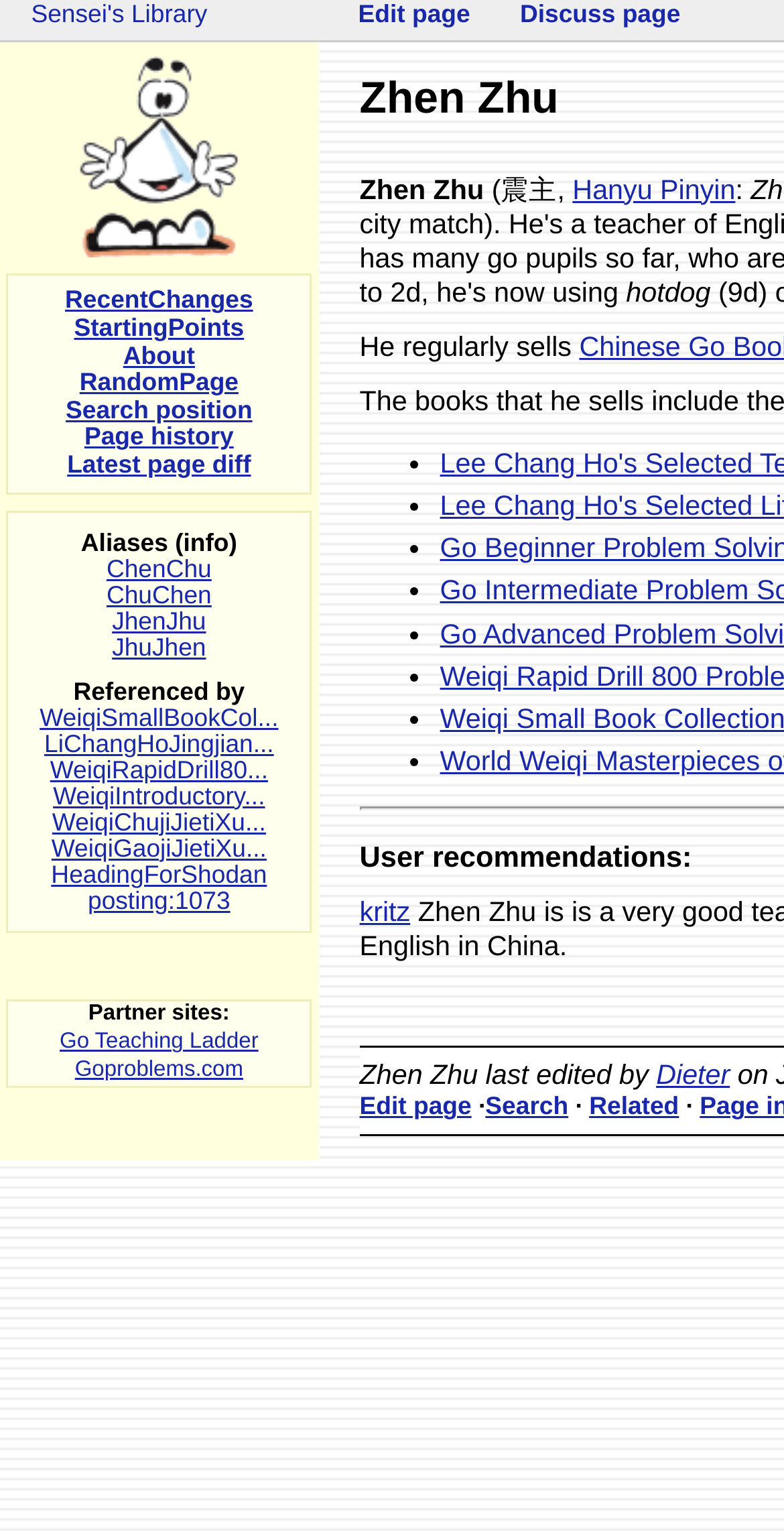Bounding box coordinates are specified in the format (top-left x, top-left y, bottom-right x, bottom-right y). All values are floating point numbers bounded between 0 and 1. Please provide the bounding box coordinate of the region this sentence describes: Edit page

[0.441, 0.0, 0.616, 0.02]